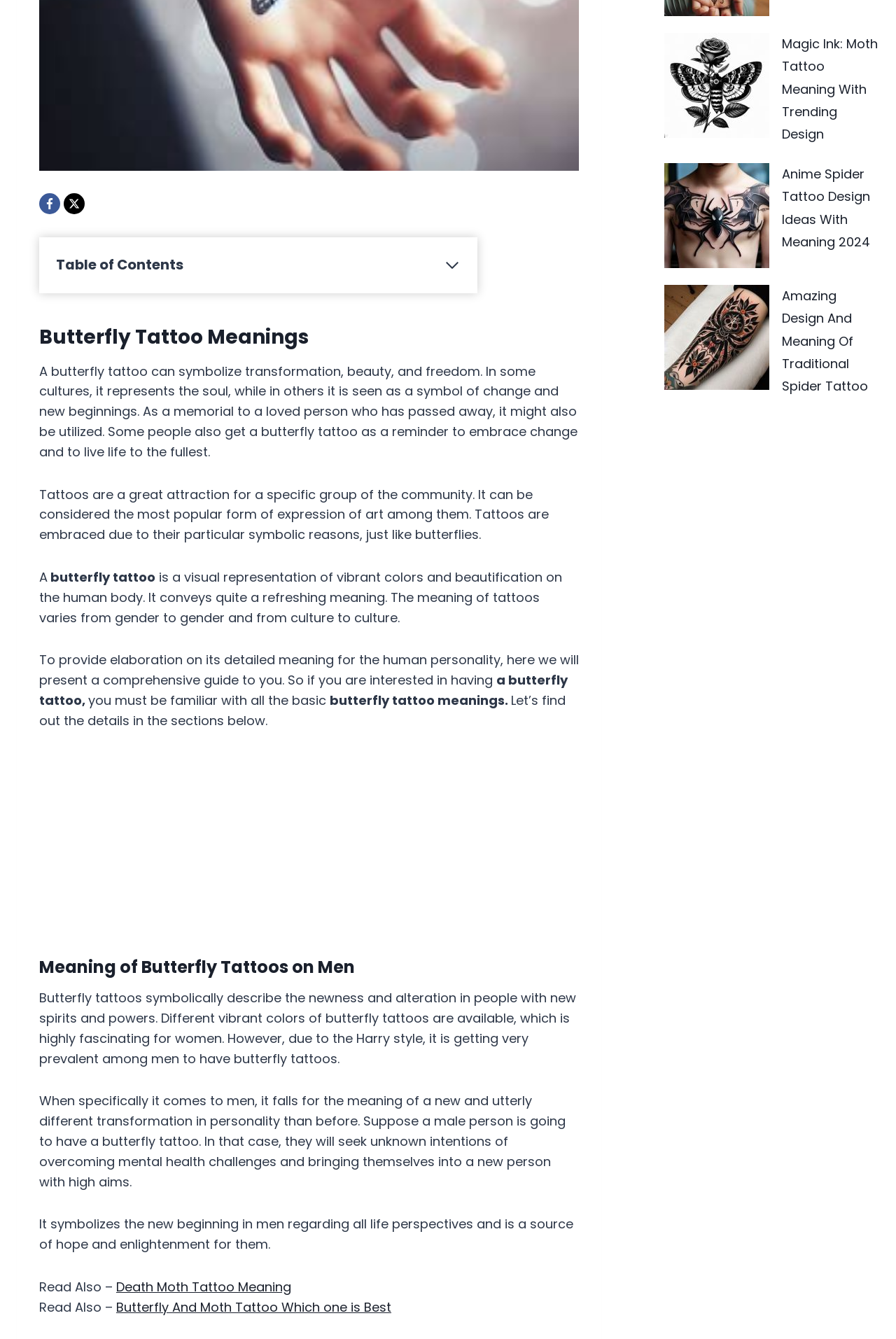Please determine the bounding box coordinates for the UI element described as: "Butterfly Tattoo Meanings".

[0.062, 0.207, 0.244, 0.22]